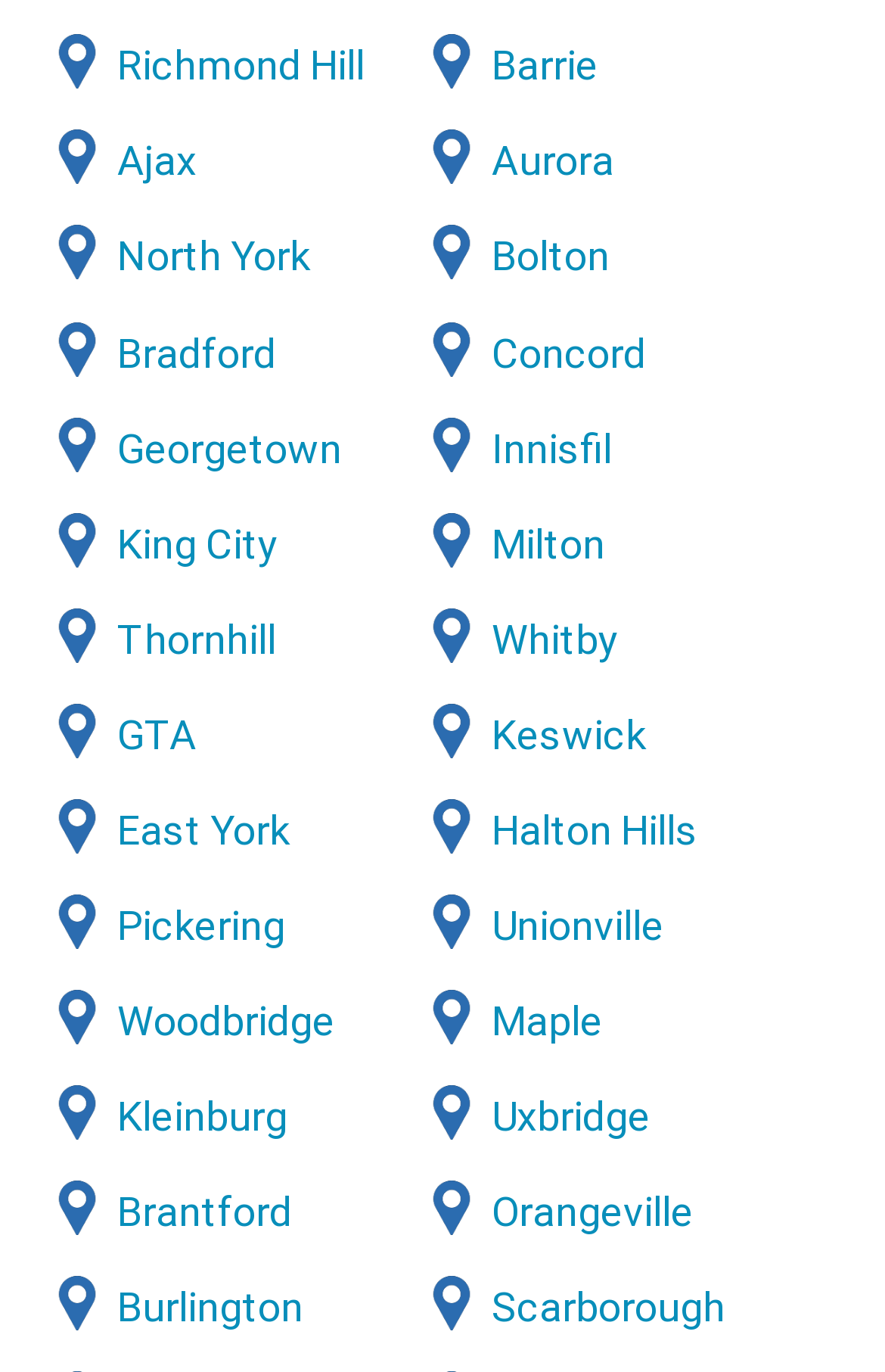Locate the bounding box coordinates for the element described below: "aria-label="Search..." name="q" placeholder="Search..."". The coordinates must be four float values between 0 and 1, formatted as [left, top, right, bottom].

None